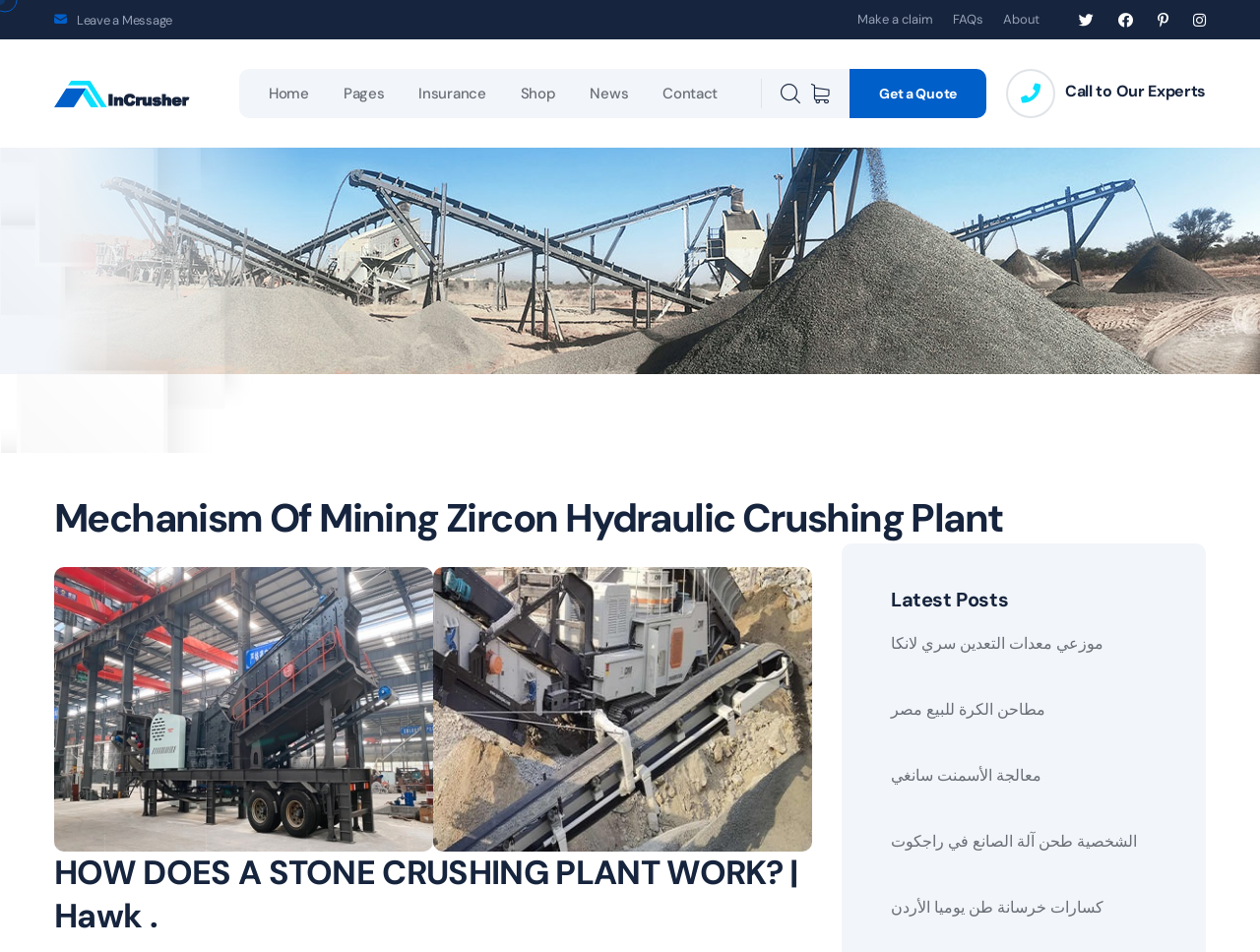Give a concise answer using one word or a phrase to the following question:
How many links are in the top navigation bar?

6